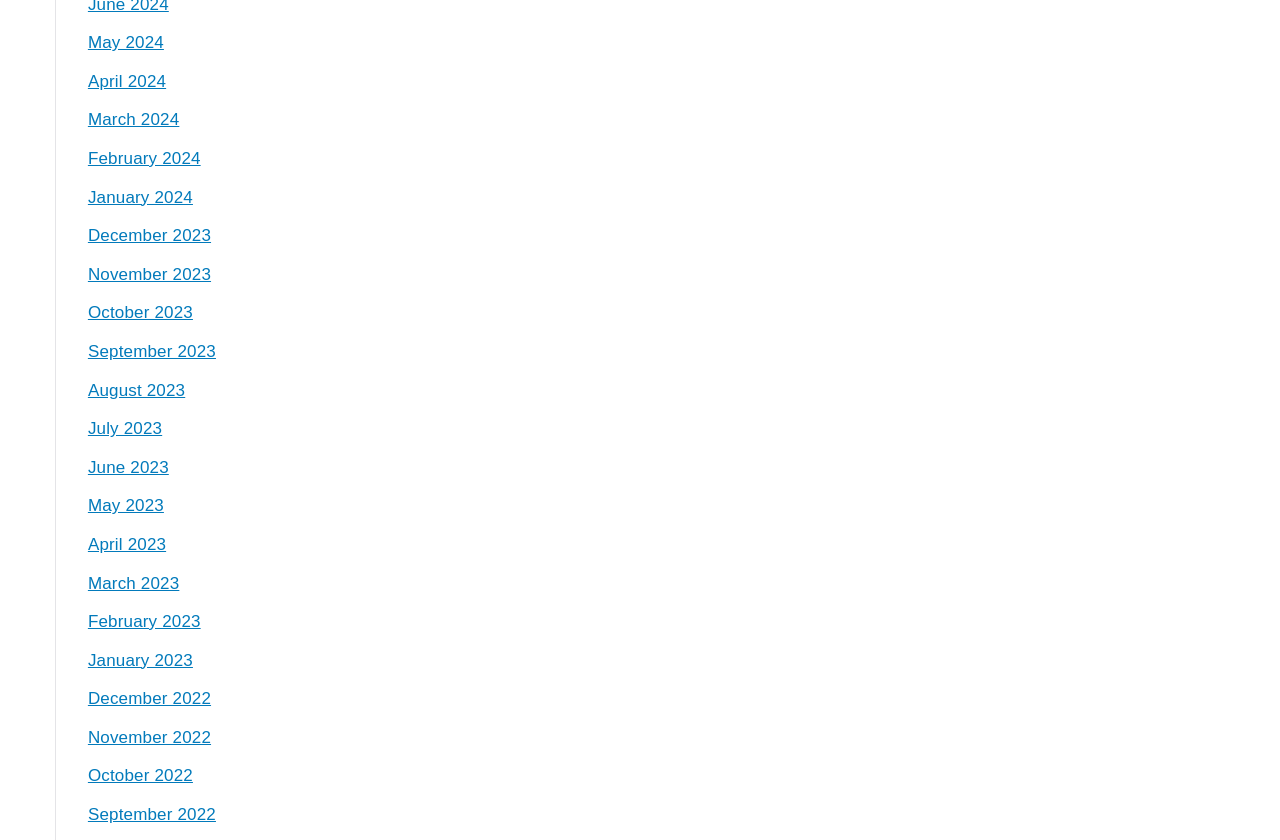Carefully examine the image and provide an in-depth answer to the question: Are there any months available in 2022?

I examined the list of links and found that there are several months available in 2022, including December, November, October, and September.